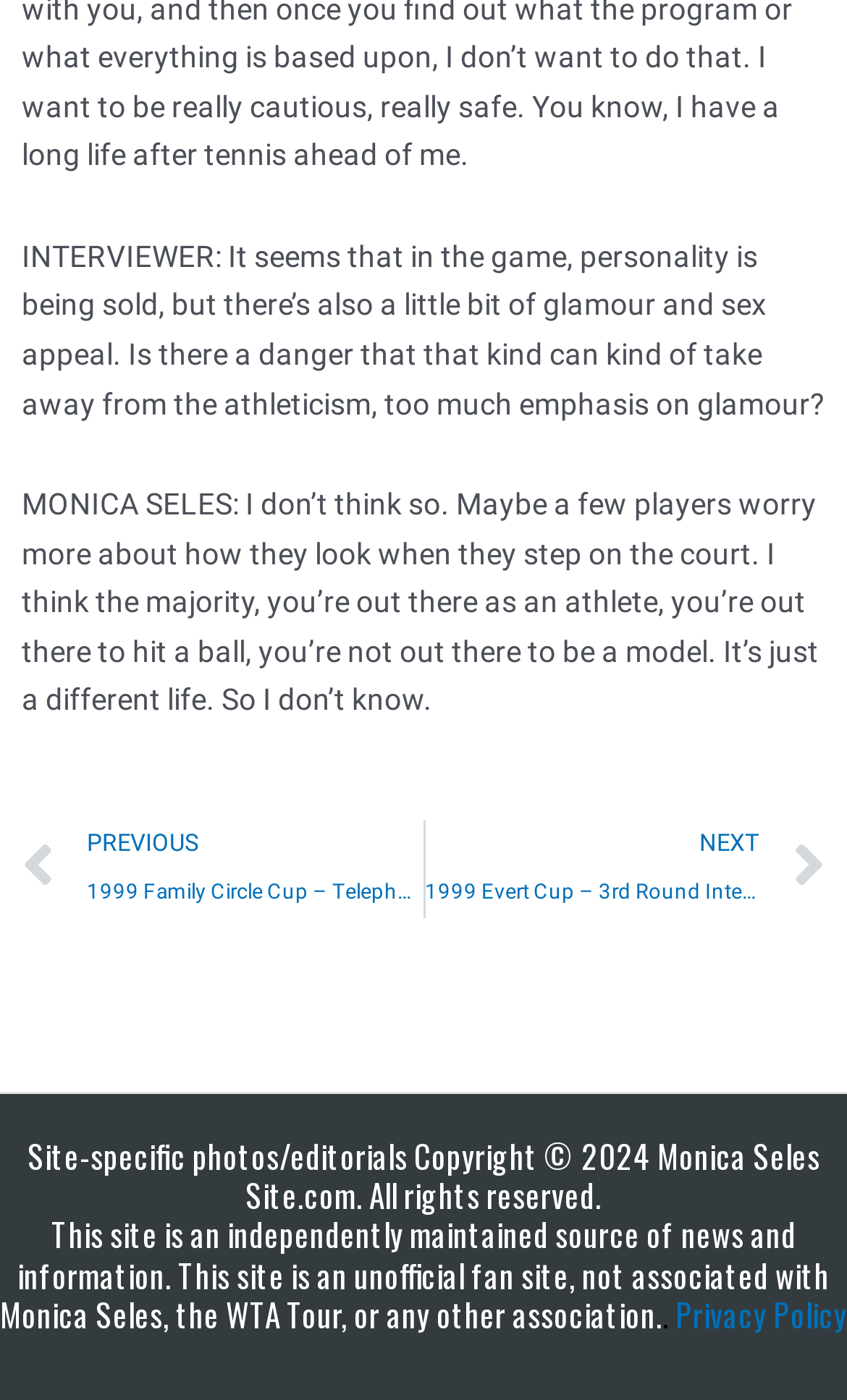Respond to the following query with just one word or a short phrase: 
What is the purpose of the links at the bottom?

To navigate to other interviews